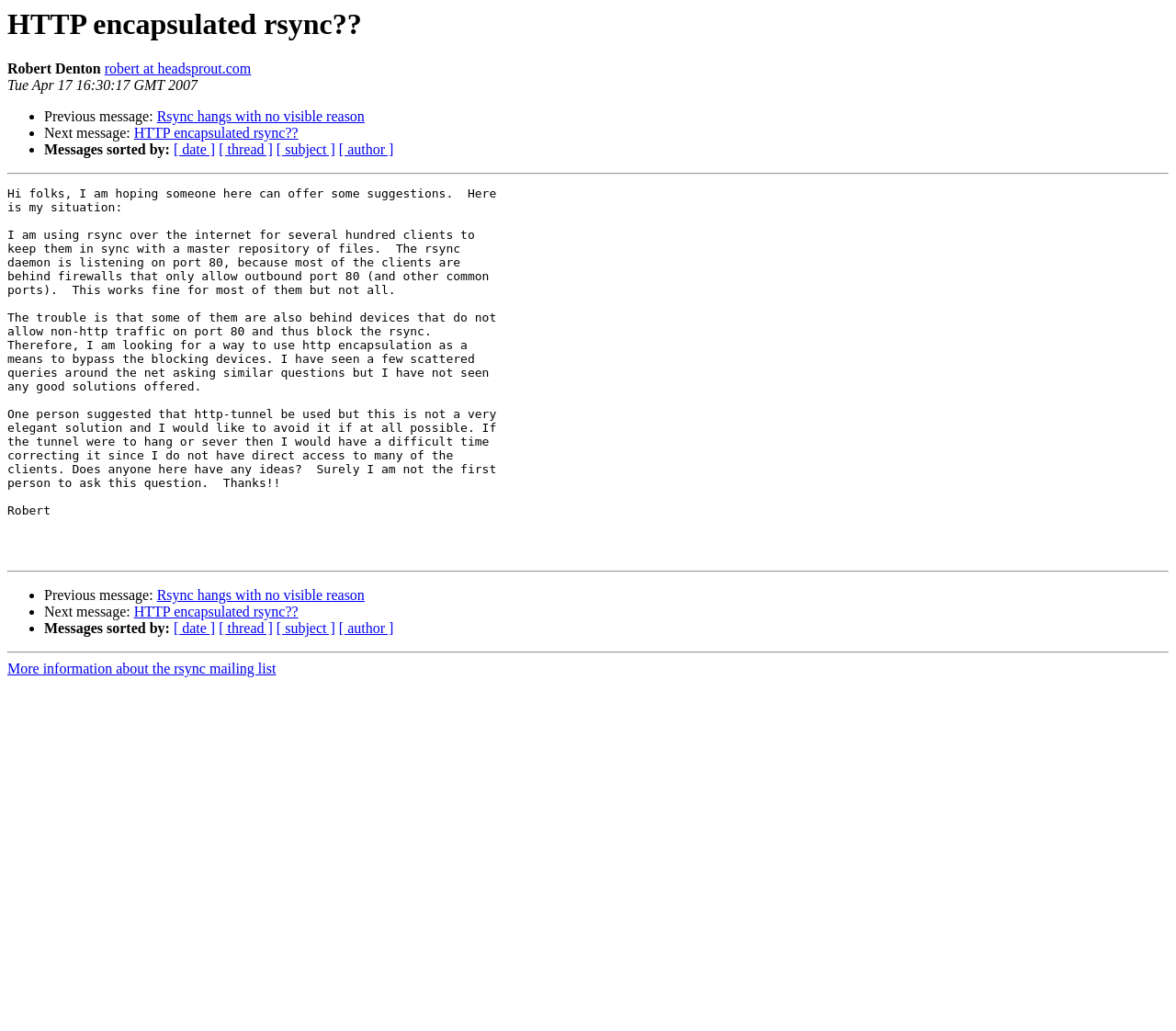Can you provide the bounding box coordinates for the element that should be clicked to implement the instruction: "Visit Robert's homepage"?

[0.089, 0.059, 0.213, 0.074]